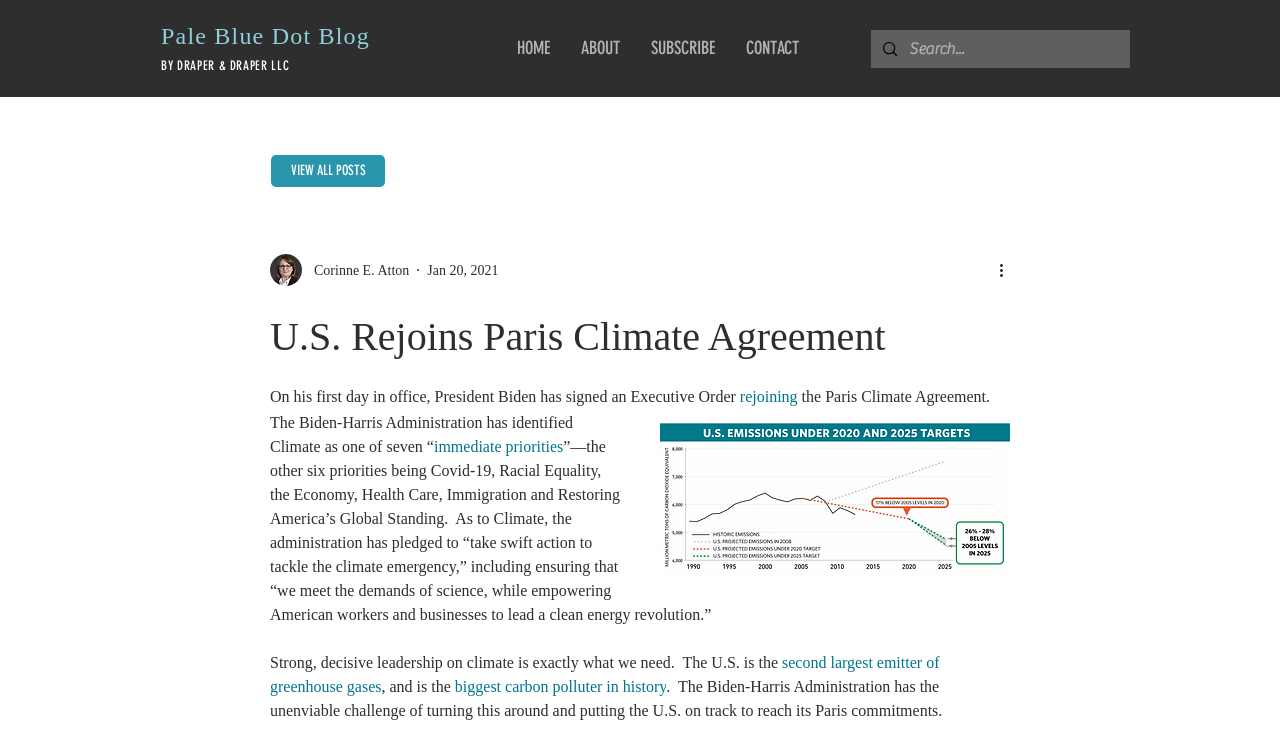Determine the bounding box coordinates for the clickable element required to fulfill the instruction: "Go to the home page". Provide the coordinates as four float numbers between 0 and 1, i.e., [left, top, right, bottom].

[0.392, 0.049, 0.441, 0.081]